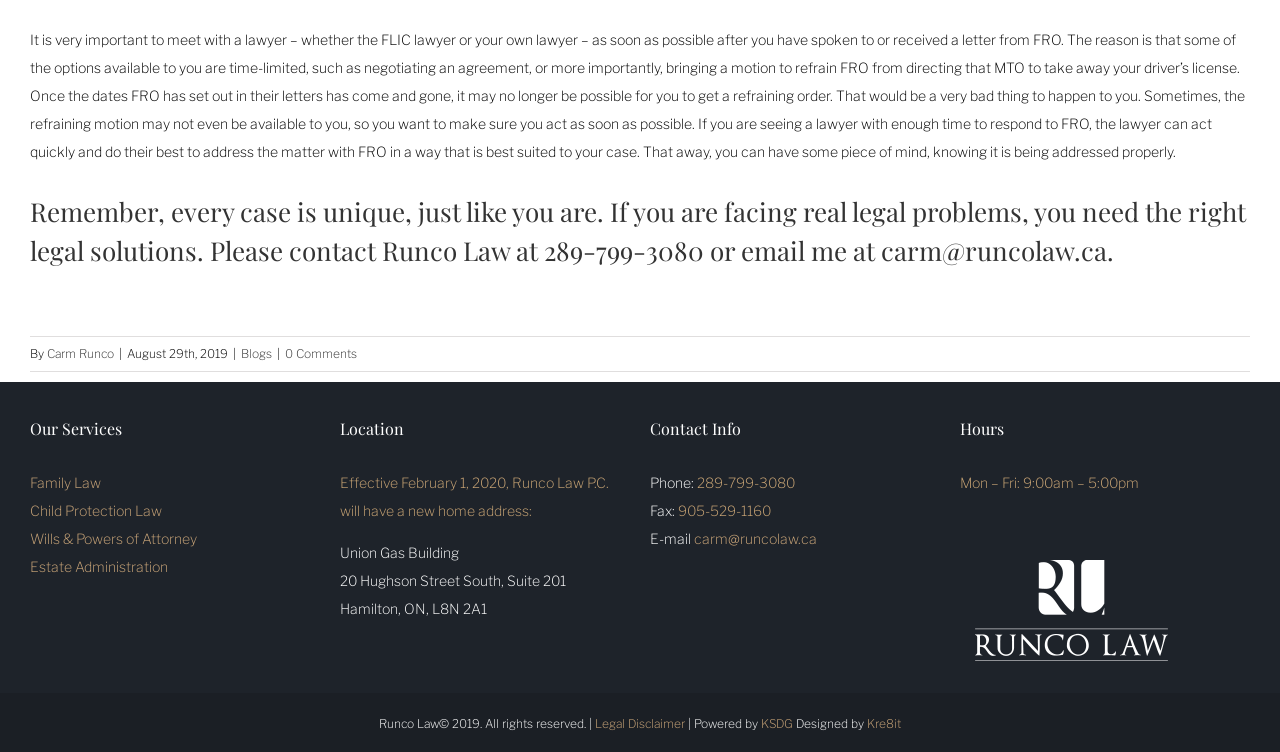Can you find the bounding box coordinates for the element that needs to be clicked to execute this instruction: "Contact the lawyer via email"? The coordinates should be given as four float numbers between 0 and 1, i.e., [left, top, right, bottom].

[0.688, 0.309, 0.865, 0.356]